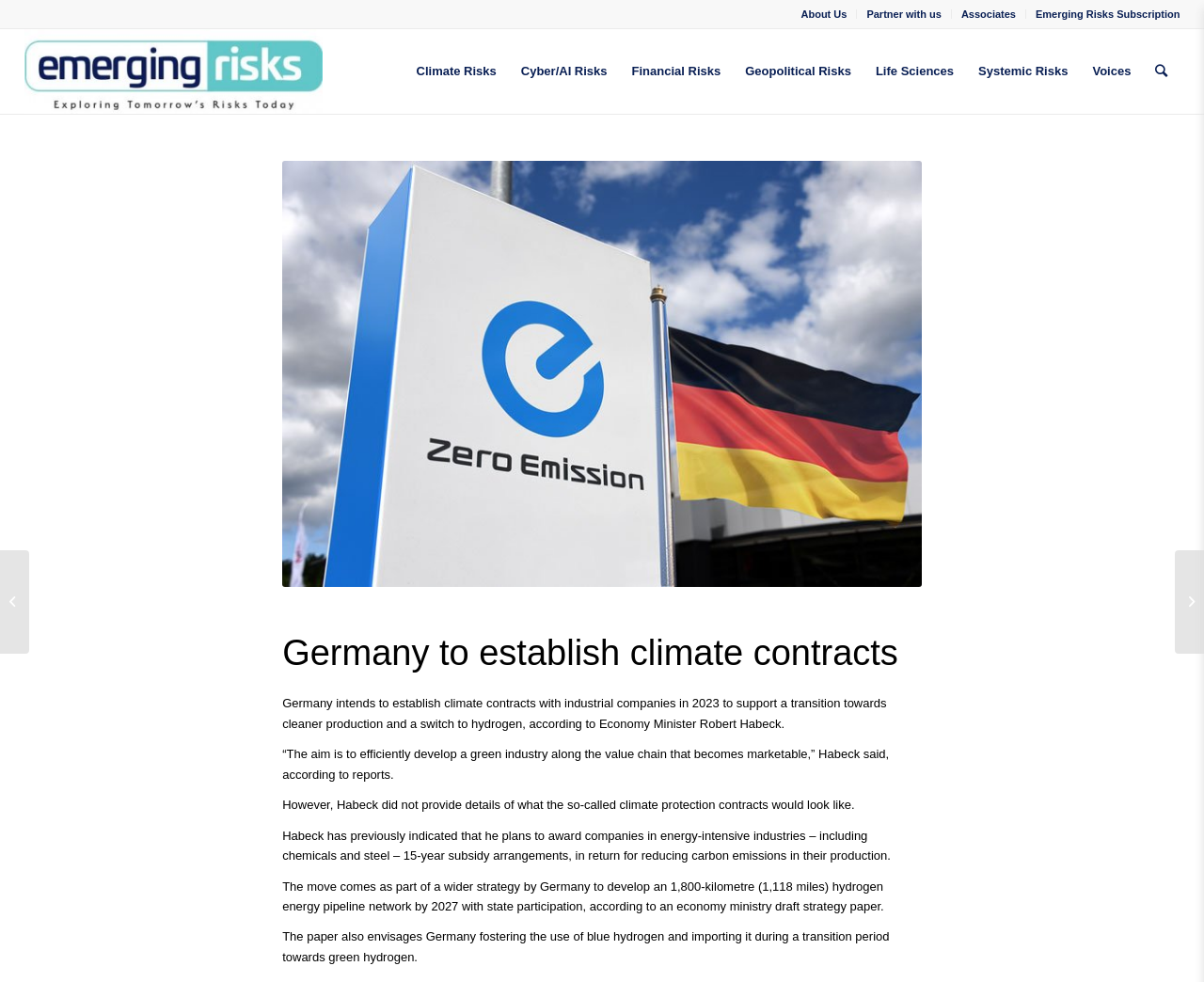Using the element description: "US outlines major biofuels expansion", determine the bounding box coordinates. The coordinates should be in the format [left, top, right, bottom], with values between 0 and 1.

[0.976, 0.56, 1.0, 0.666]